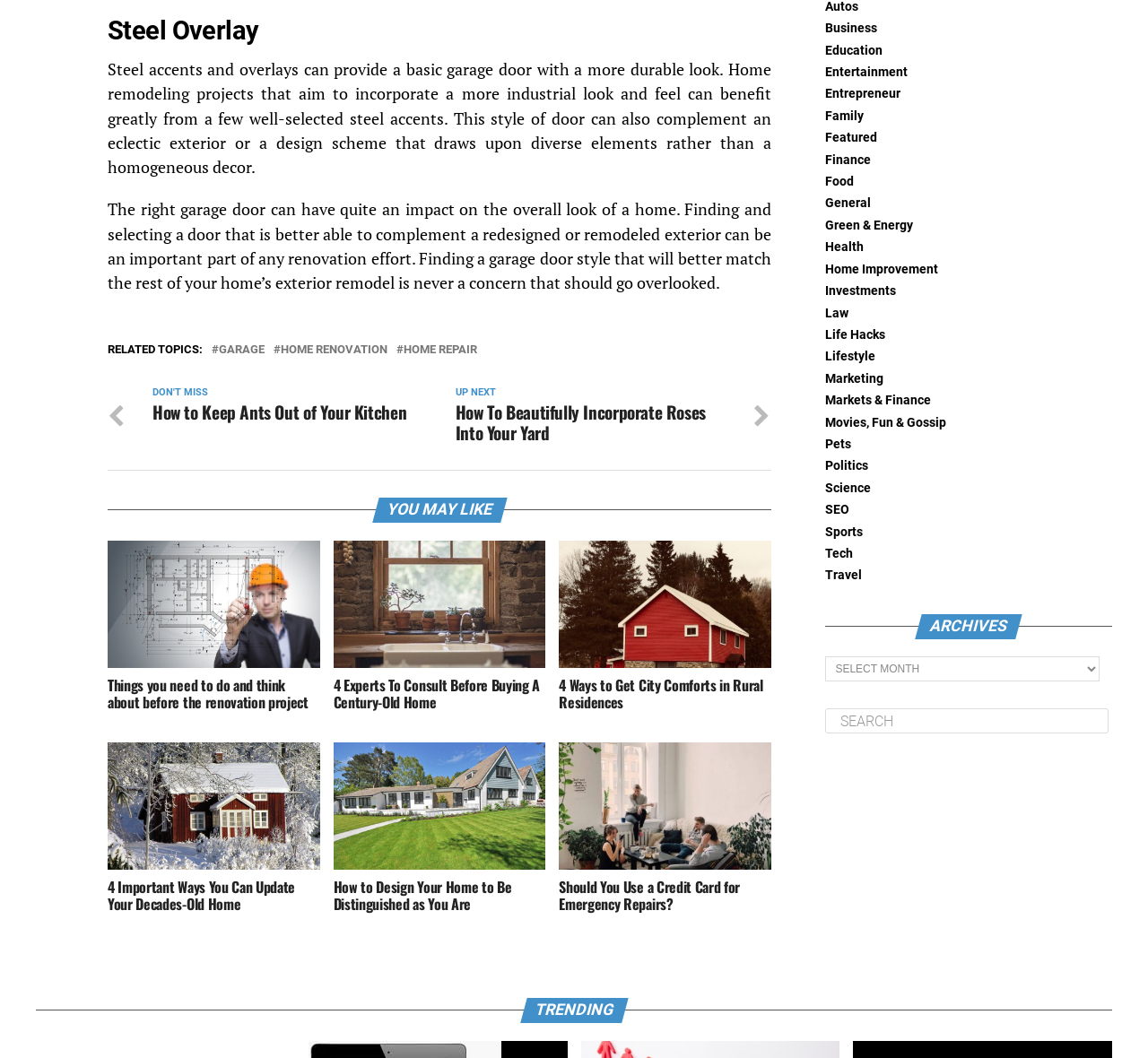What is the function of the textbox at the top right corner?
Look at the image and respond with a single word or a short phrase.

Search